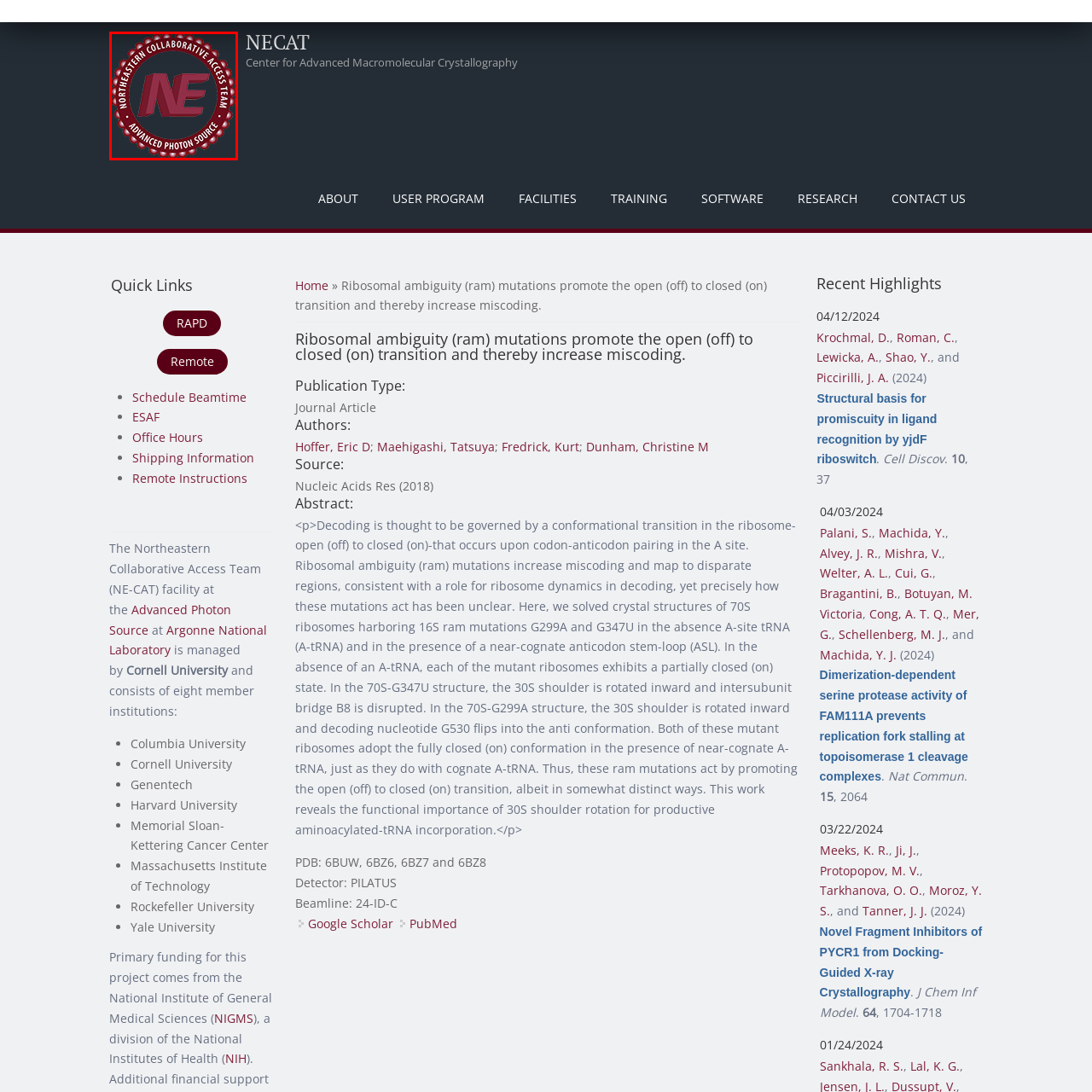Inspect the image bordered by the red bounding box and supply a comprehensive response to the upcoming question based on what you see in the image: What is the color of the decorative border?

The question asks about the color of the decorative border surrounding the logo. According to the description, the logo is encircled by a decorative red border, indicating its affiliation with the Advanced Photon Source.